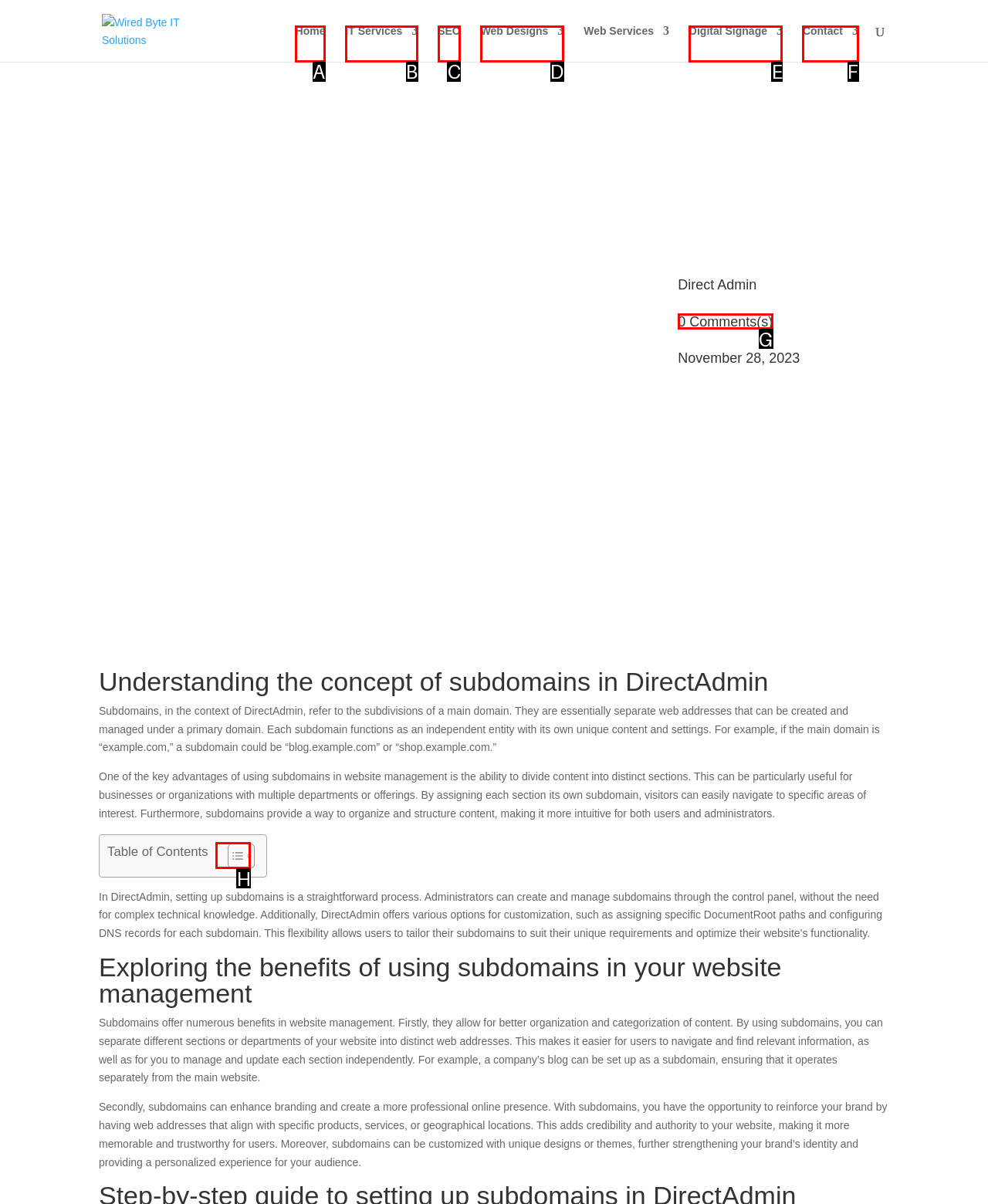Pinpoint the HTML element that fits the description: Psoriasis… dry itchy, scaly skin
Answer by providing the letter of the correct option.

None